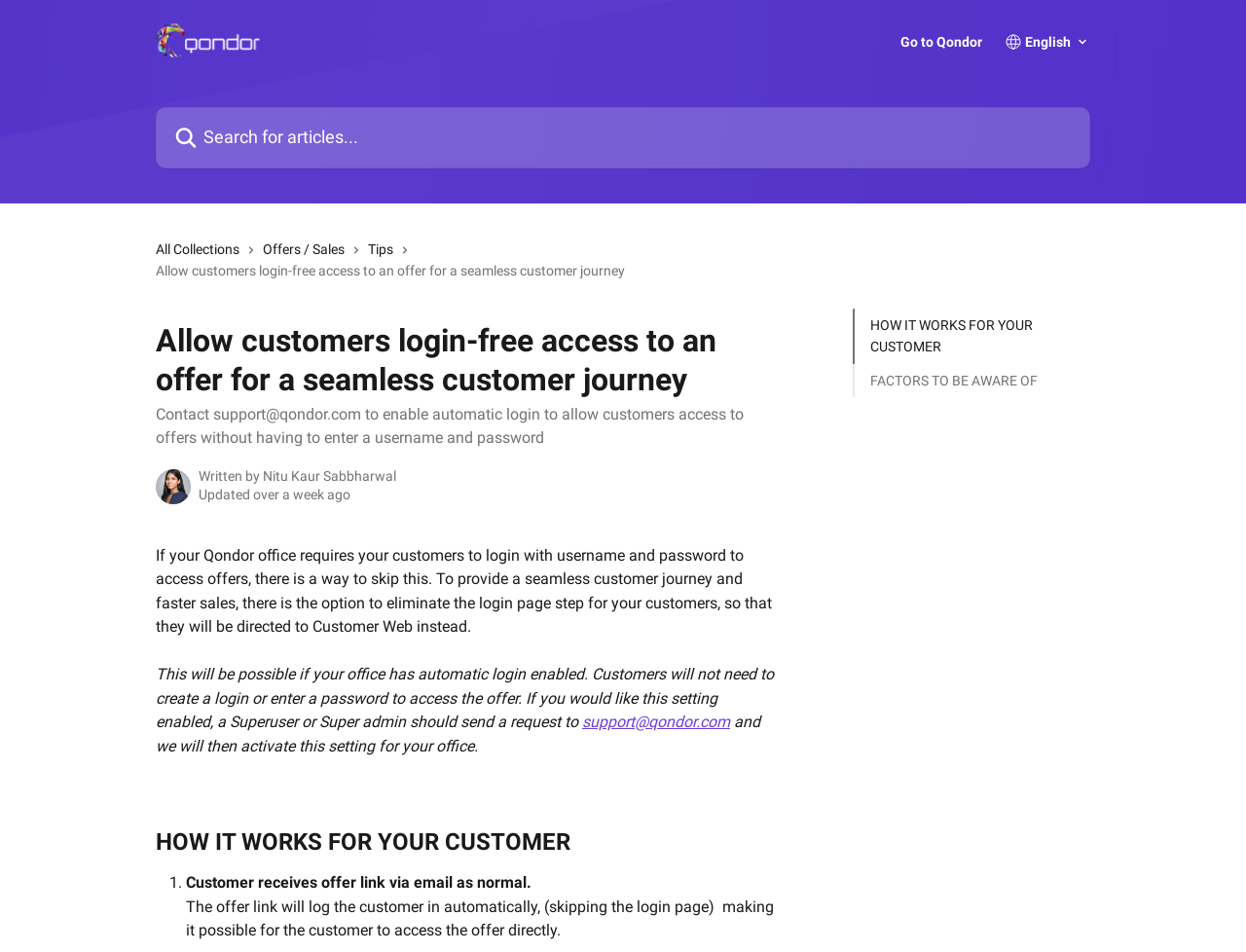Find and specify the bounding box coordinates that correspond to the clickable region for the instruction: "Go to Qondor".

[0.723, 0.037, 0.788, 0.051]